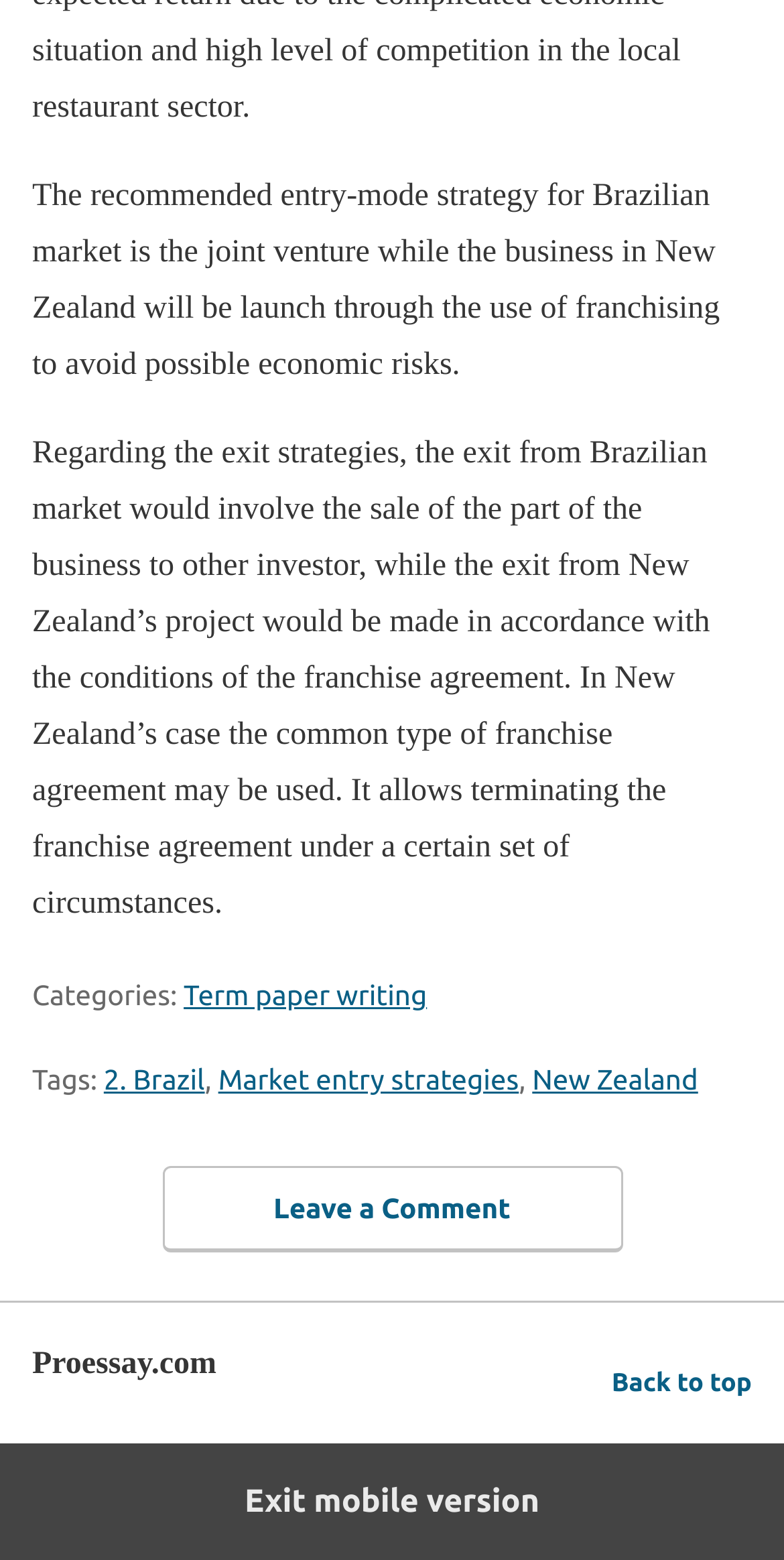What is the exit strategy for Brazilian market?
Please utilize the information in the image to give a detailed response to the question.

The exit strategy for Brazilian market is mentioned in the second paragraph, which states that 'the exit from Brazilian market would involve the sale of the part of the business to other investor'.